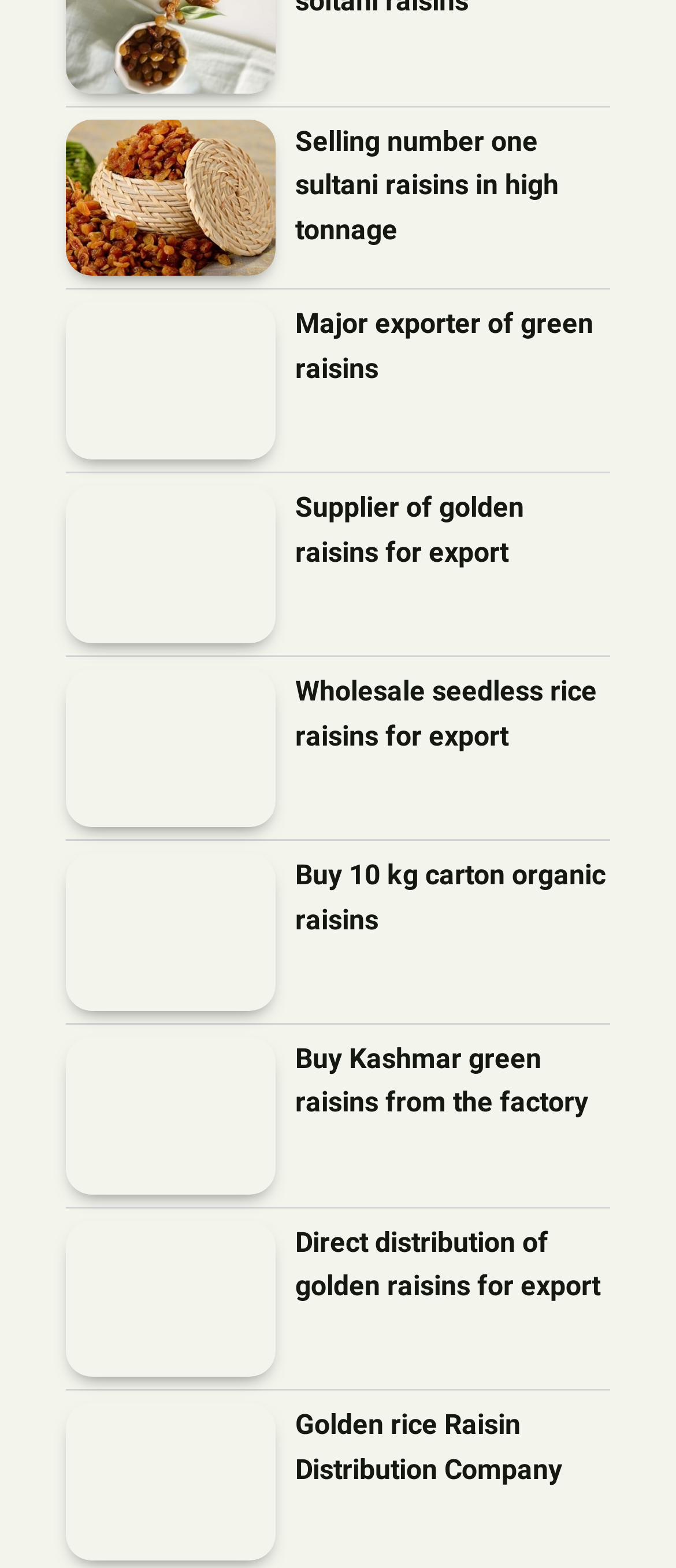What is the purpose of the Golden rice Raisin Distribution Company?
Answer the question with a single word or phrase derived from the image.

Distribution of golden raisins